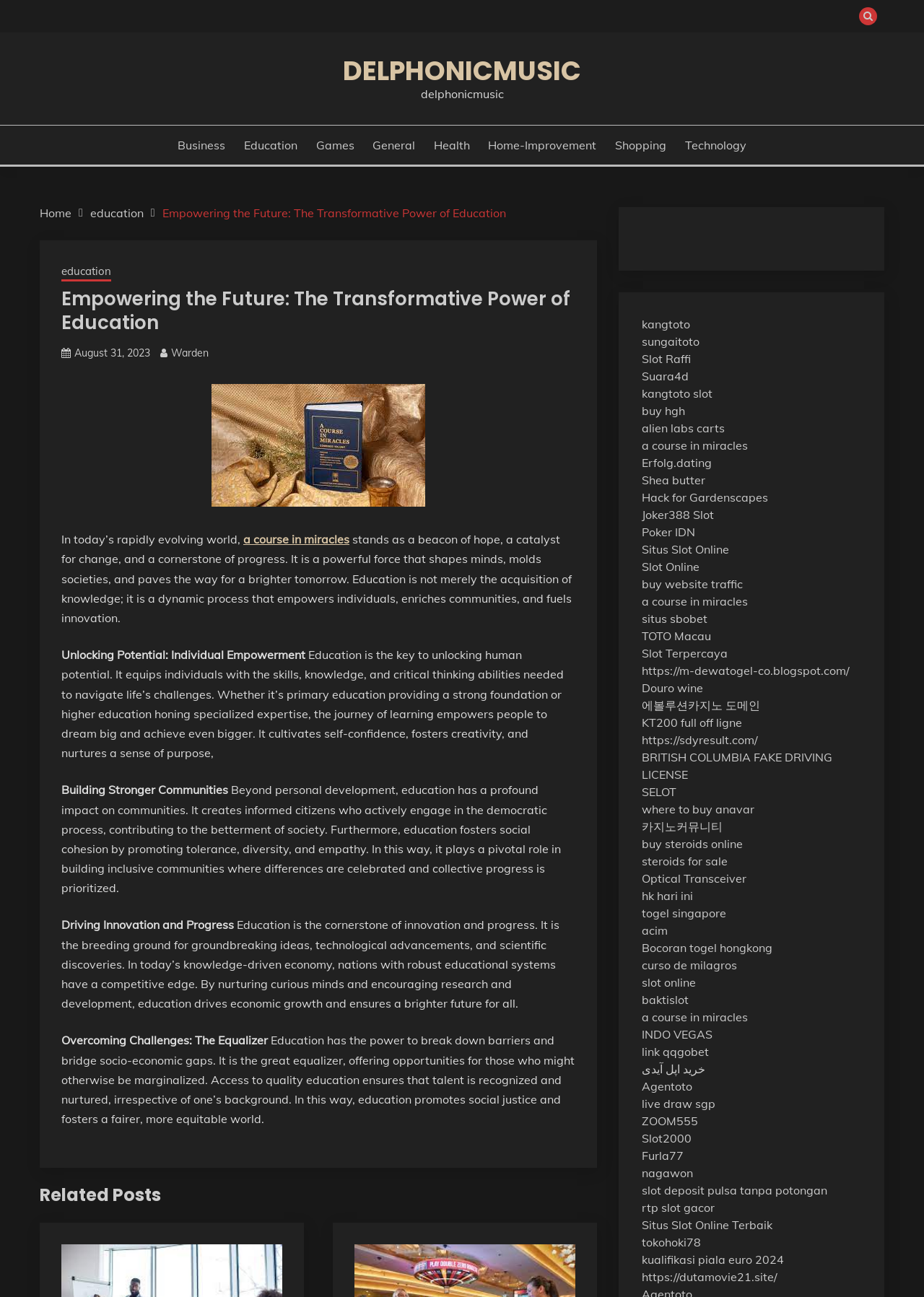Find the main header of the webpage and produce its text content.

Empowering the Future: The Transformative Power of Education